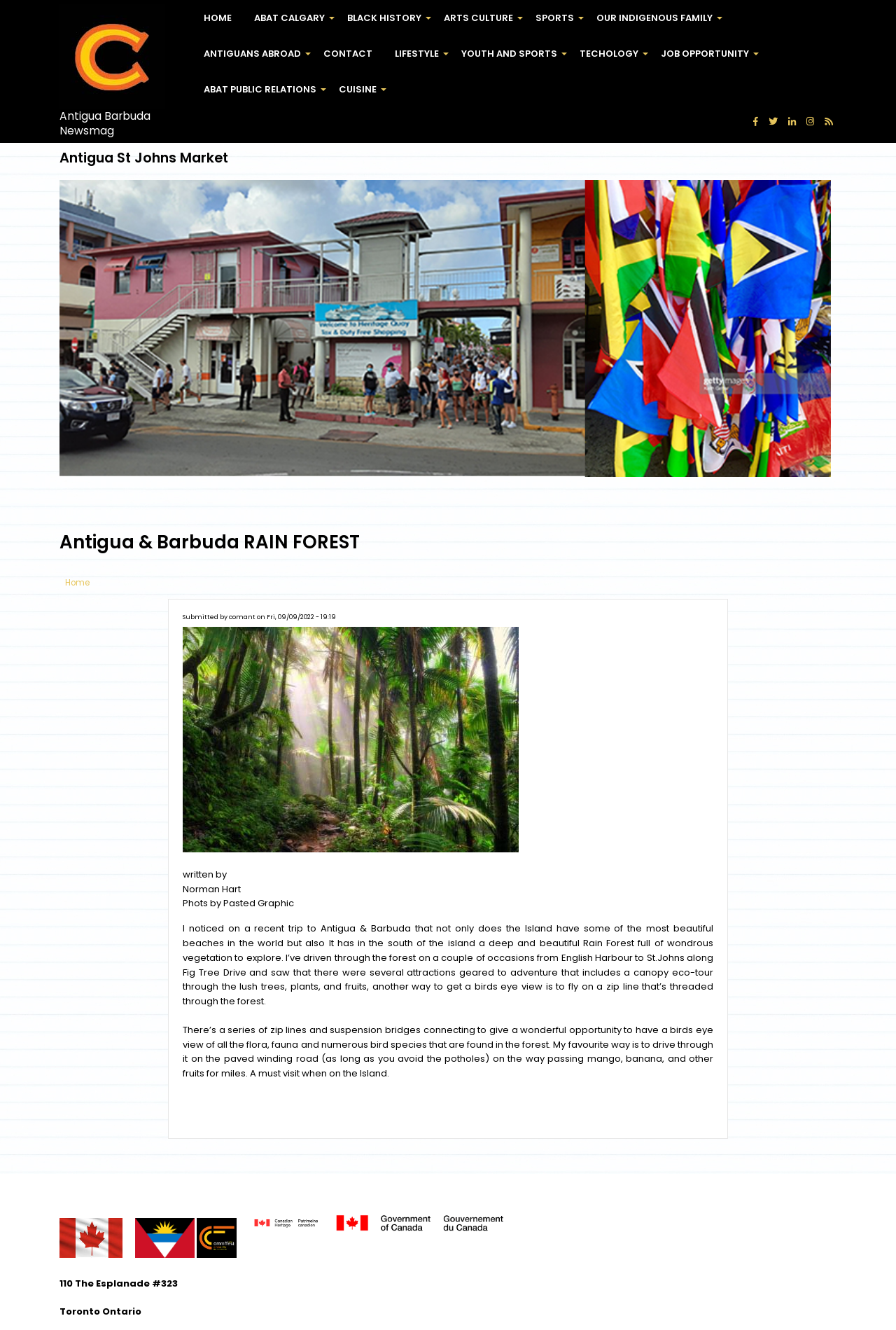How many links are there in the main navigation menu?
Relying on the image, give a concise answer in one word or a brief phrase.

12